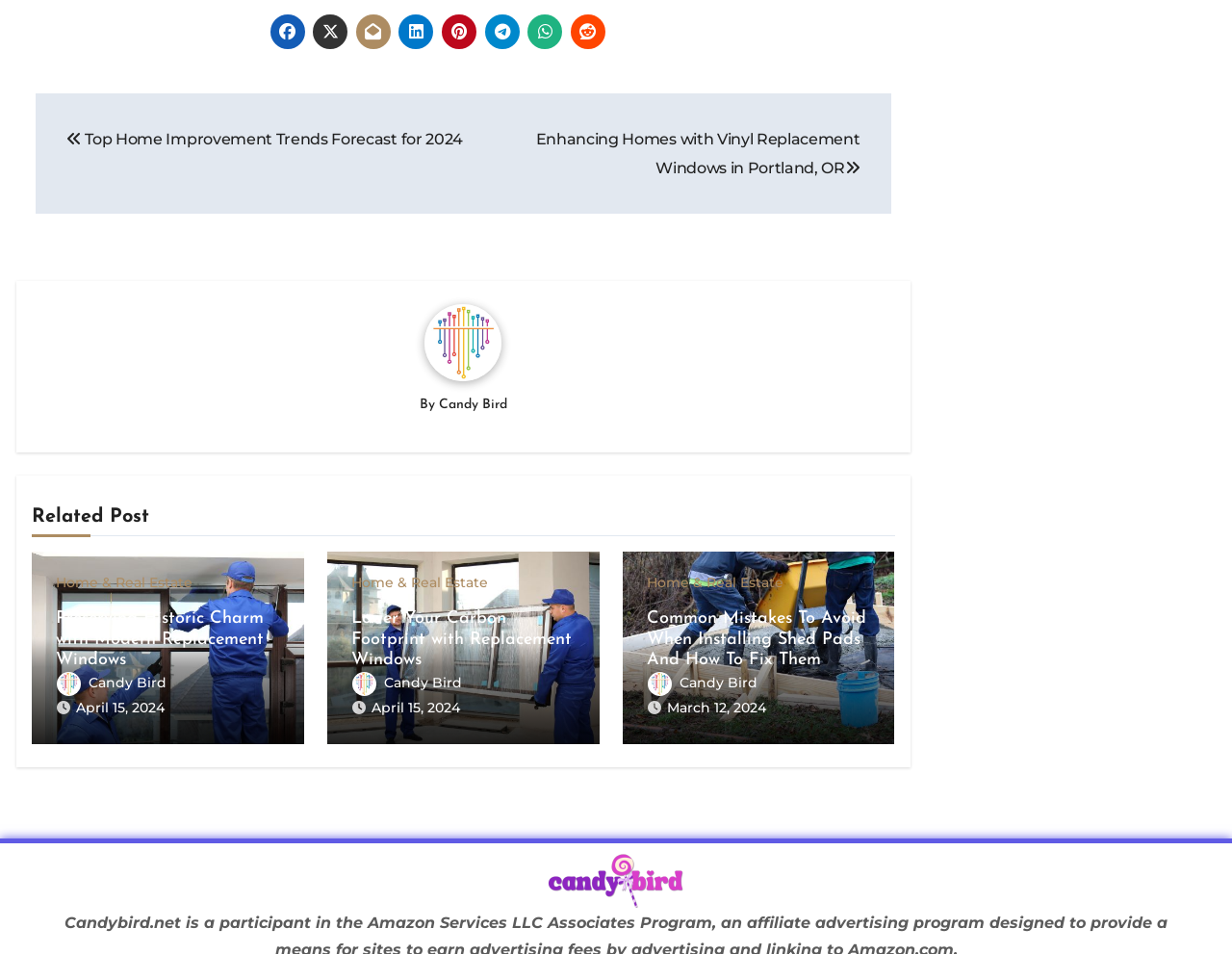Determine the bounding box coordinates for the area you should click to complete the following instruction: "Read the 'Preserving Historic Charm with Modern Replacement Windows' article".

[0.045, 0.639, 0.214, 0.702]